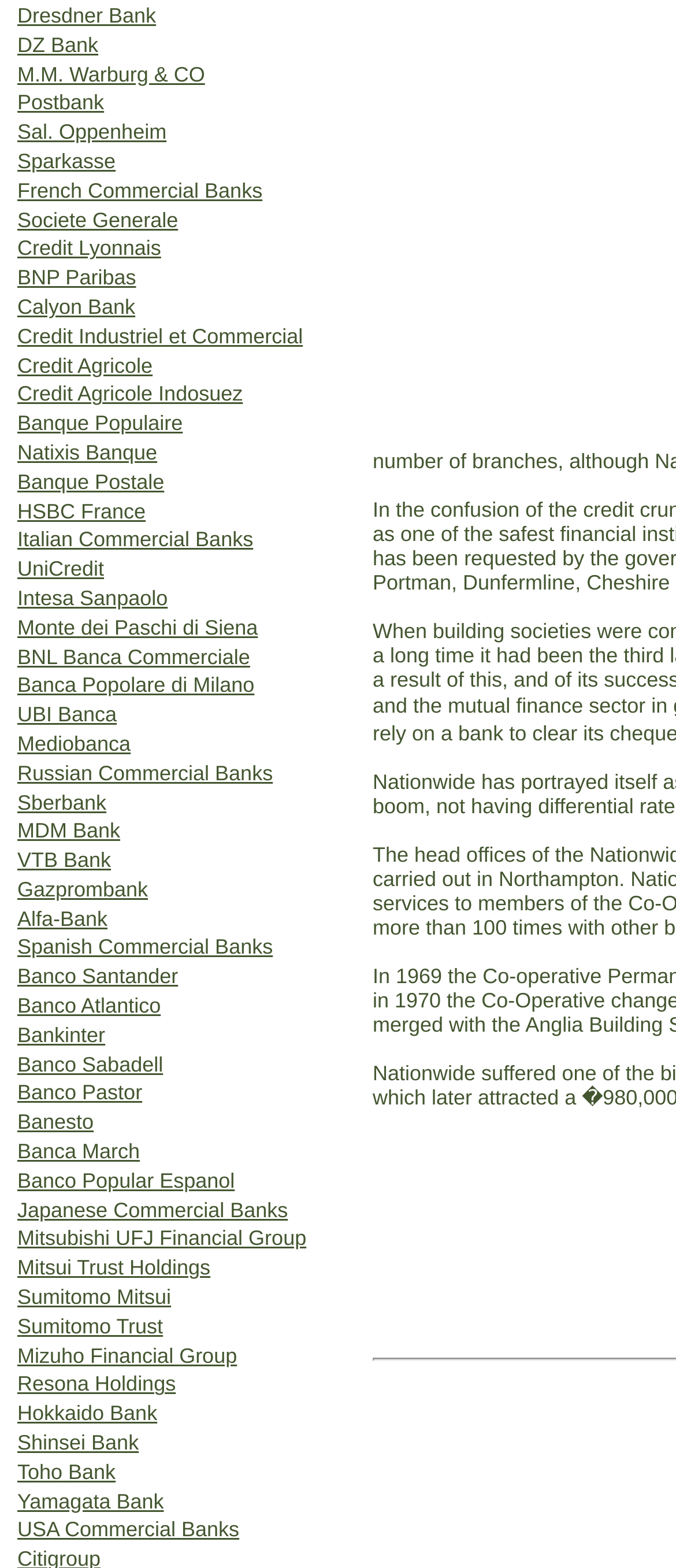Identify the bounding box of the HTML element described as: "alt="My Blog"".

None